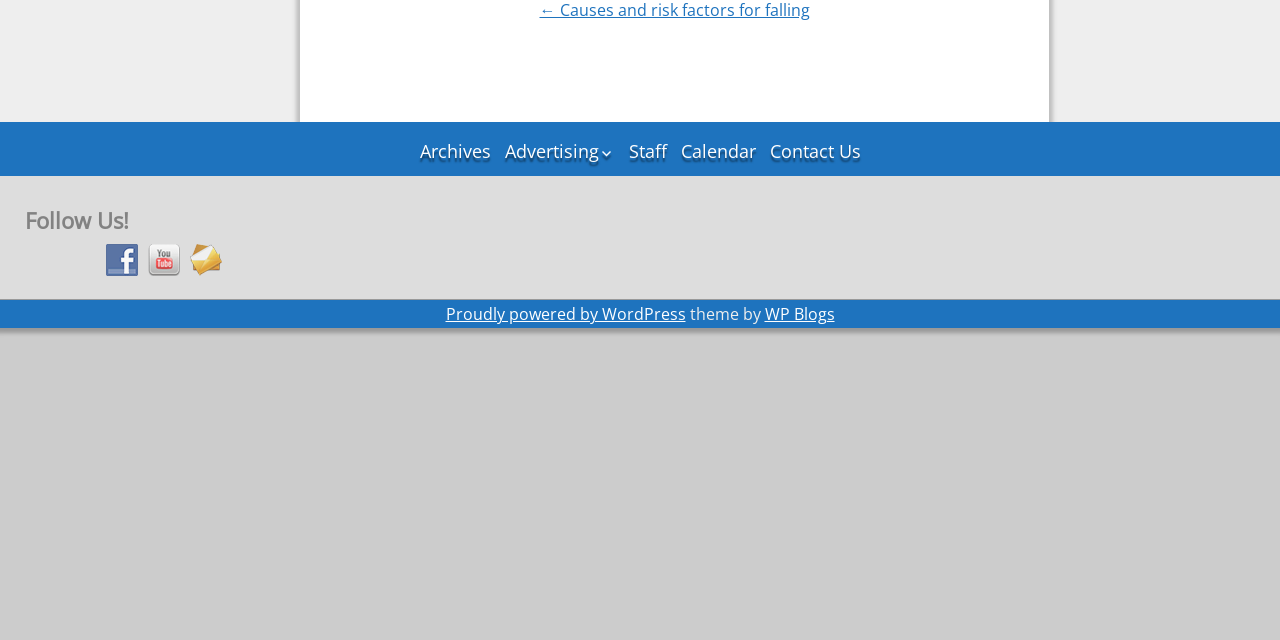Extract the bounding box coordinates of the UI element described: "Archives". Provide the coordinates in the format [left, top, right, bottom] with values ranging from 0 to 1.

[0.324, 0.206, 0.387, 0.265]